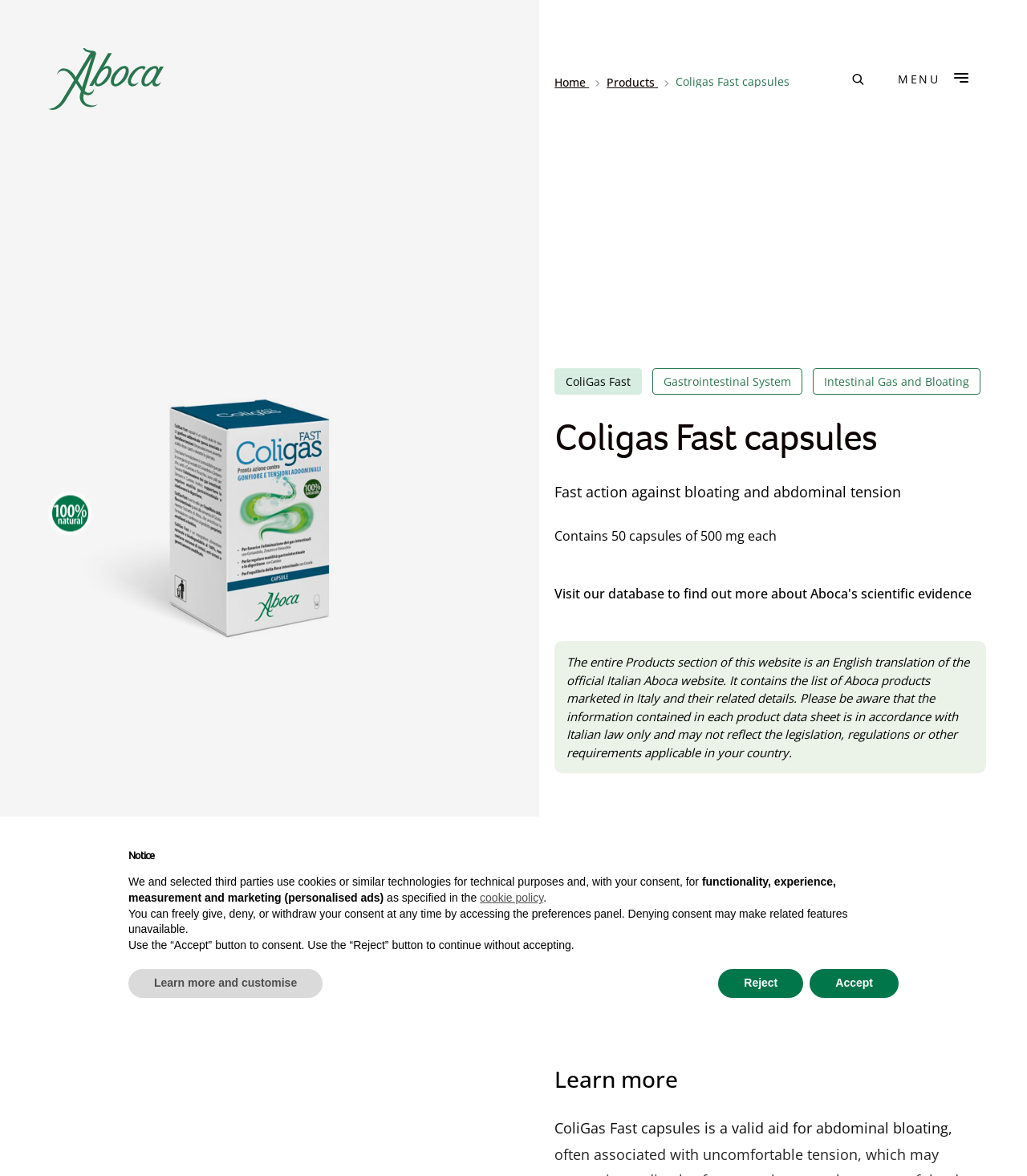What is the section below the product description?
Look at the image and answer with only one word or phrase.

Learn more